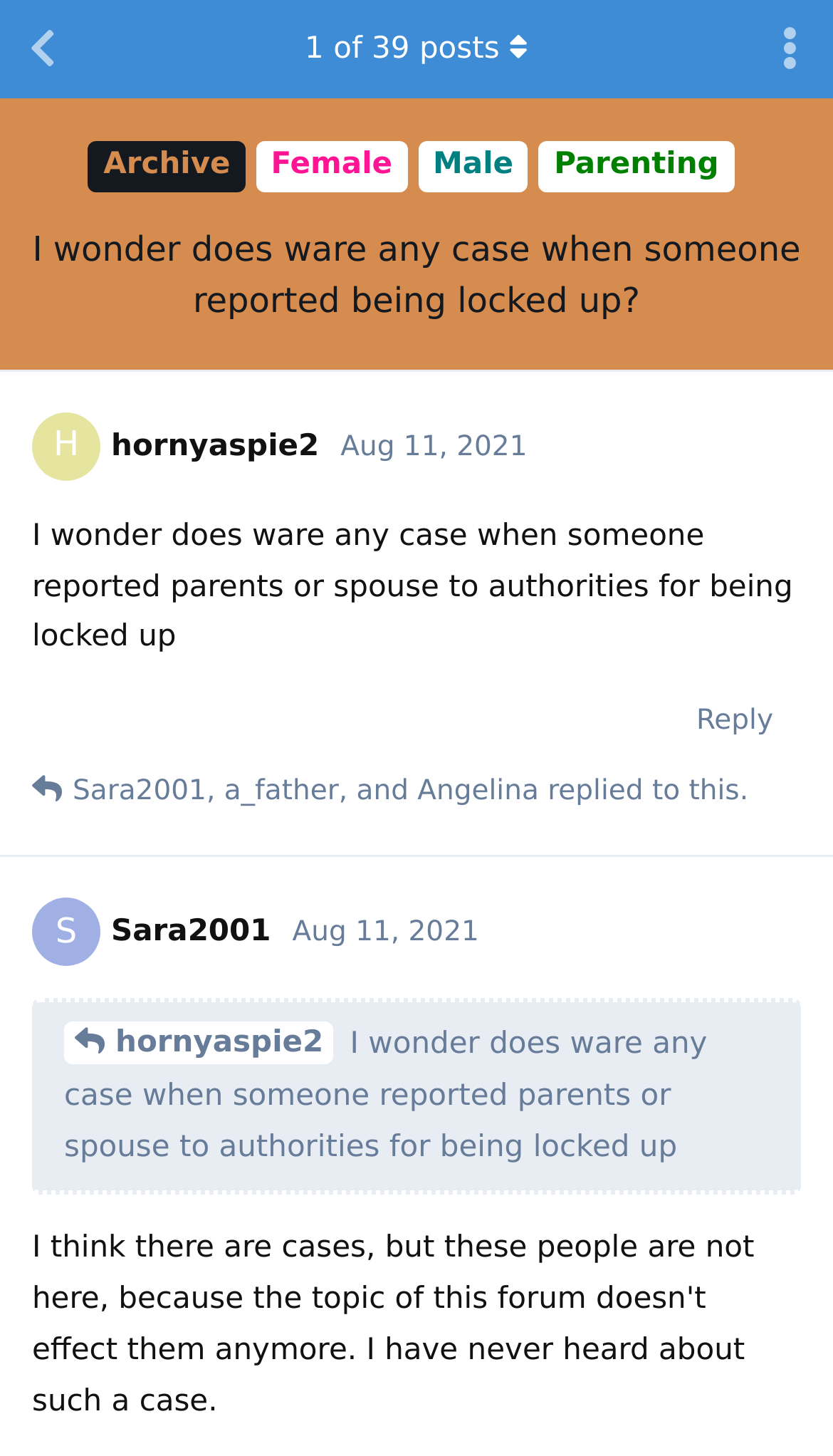Please determine the bounding box coordinates of the element's region to click for the following instruction: "Click the link to get Form 940 (Schedule R)".

None